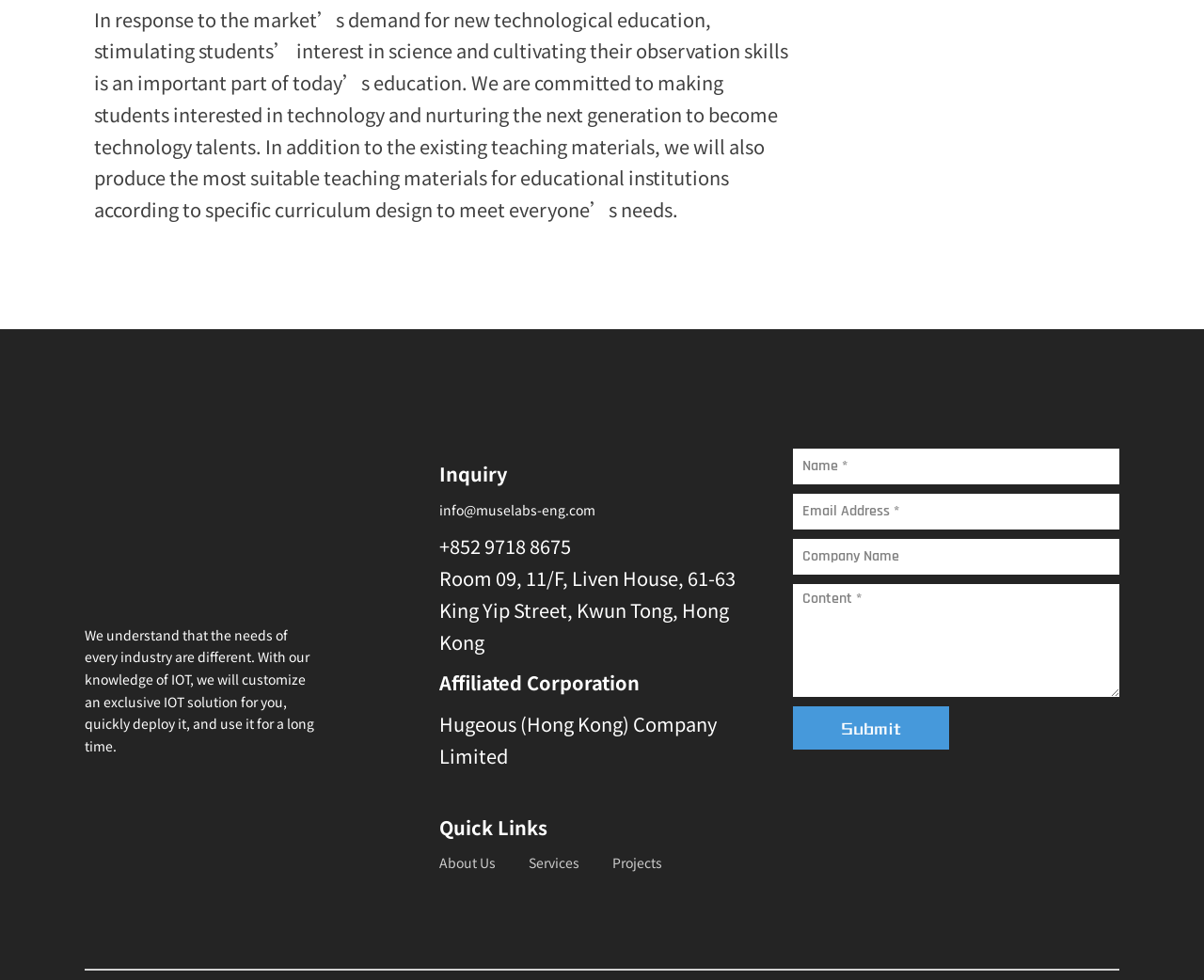Using a single word or phrase, answer the following question: 
What is the company's mission?

Cultivating students' interest in science